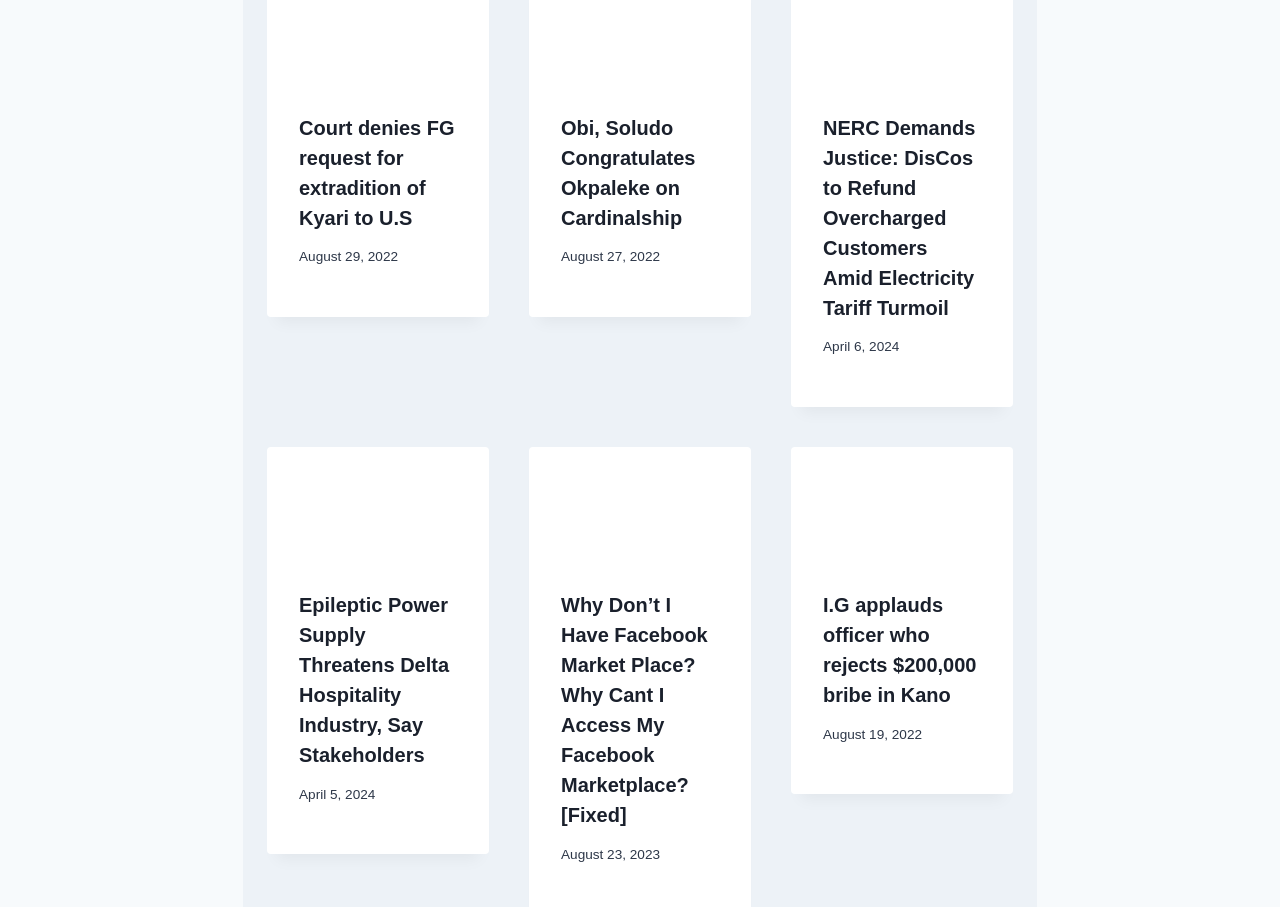Identify the bounding box coordinates of the clickable region necessary to fulfill the following instruction: "Read news about Court denies FG request for extradition of Kyari to U.S". The bounding box coordinates should be four float numbers between 0 and 1, i.e., [left, top, right, bottom].

[0.234, 0.129, 0.355, 0.252]